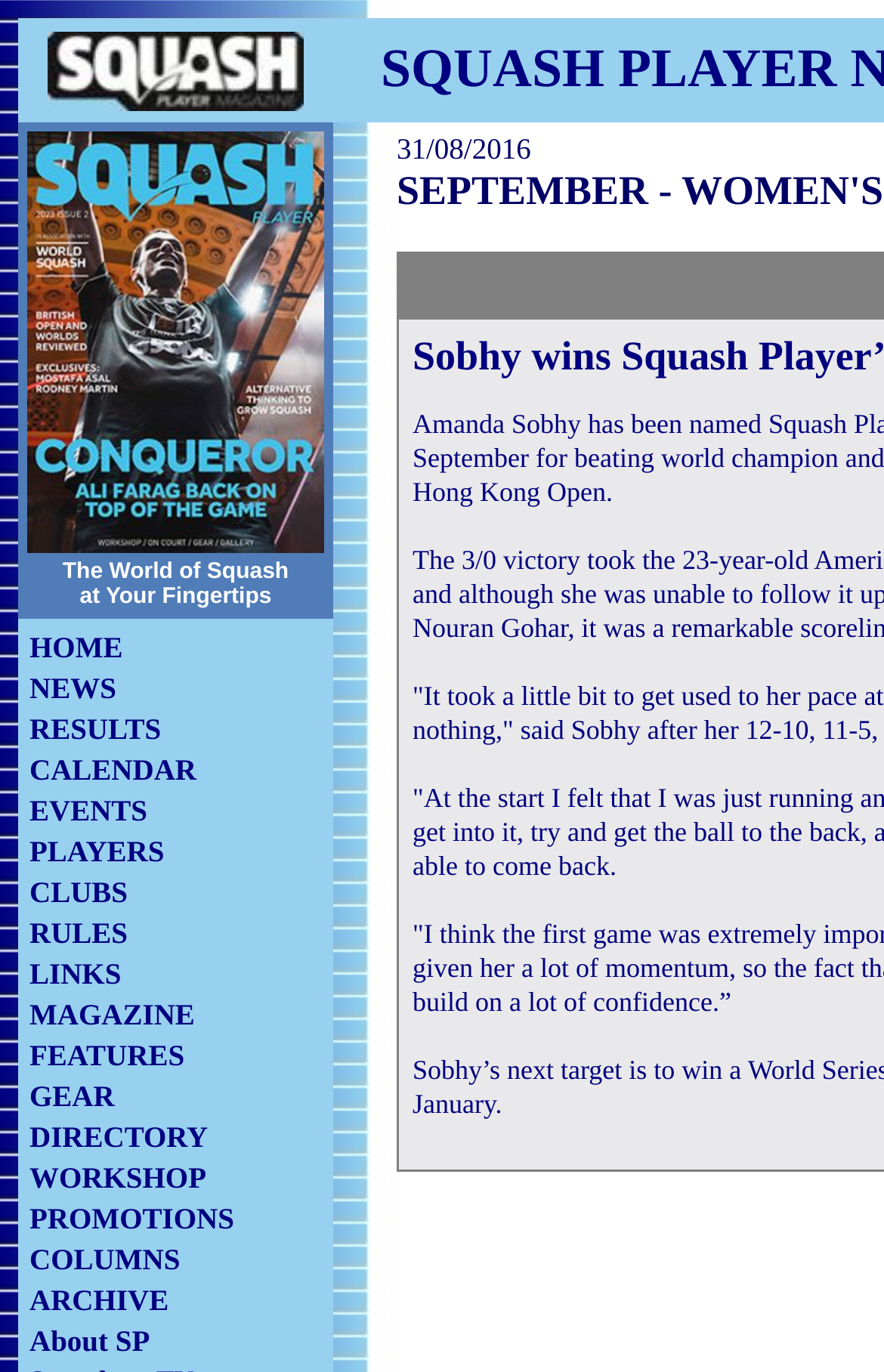What are the main sections of this website?
Using the image, respond with a single word or phrase.

Multiple sections